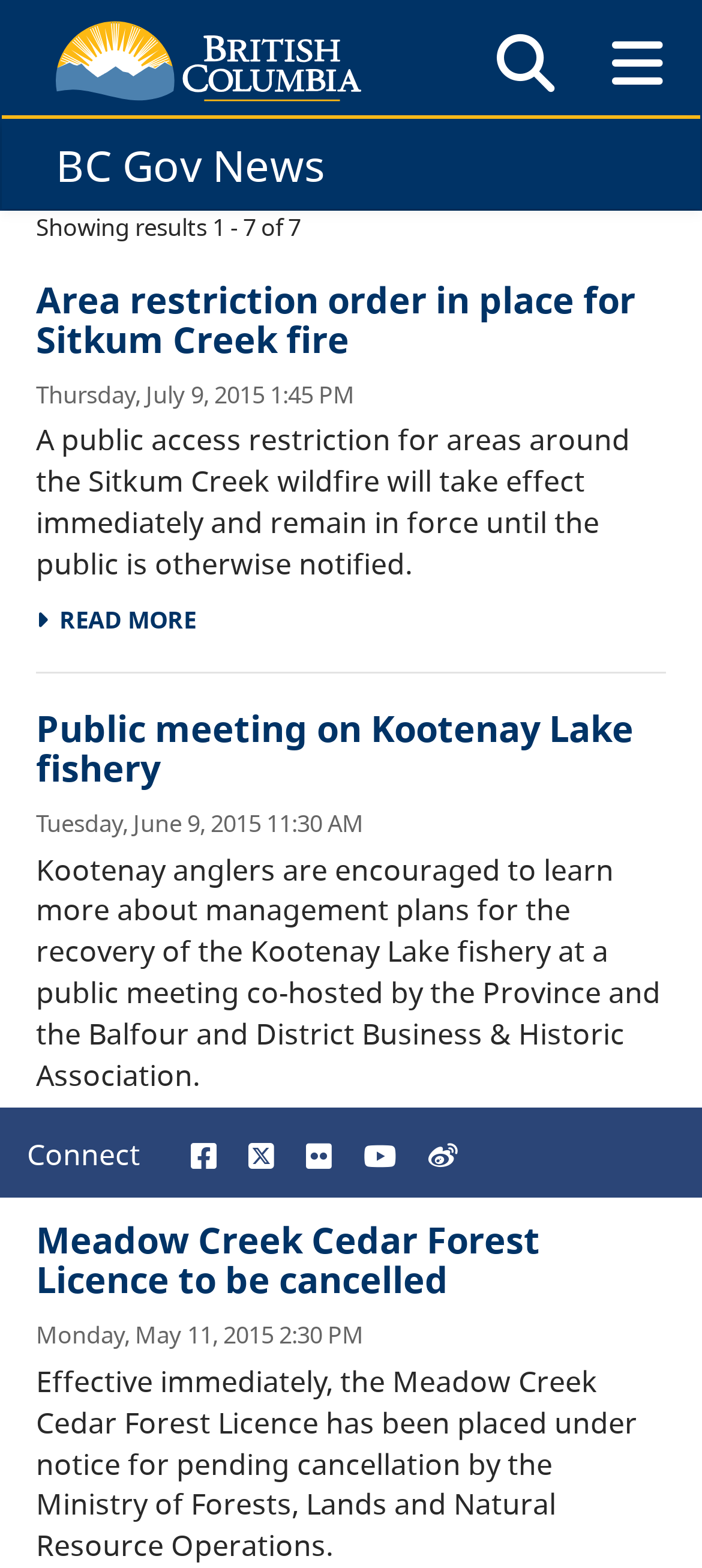Please examine the image and provide a detailed answer to the question: How many social media platforms are available to connect with?

I counted the number of links to connect with social media platforms, and there are 6 of them: Facebook, X, Flickr, YouTube, Weibo, and a link to view all social media platforms.